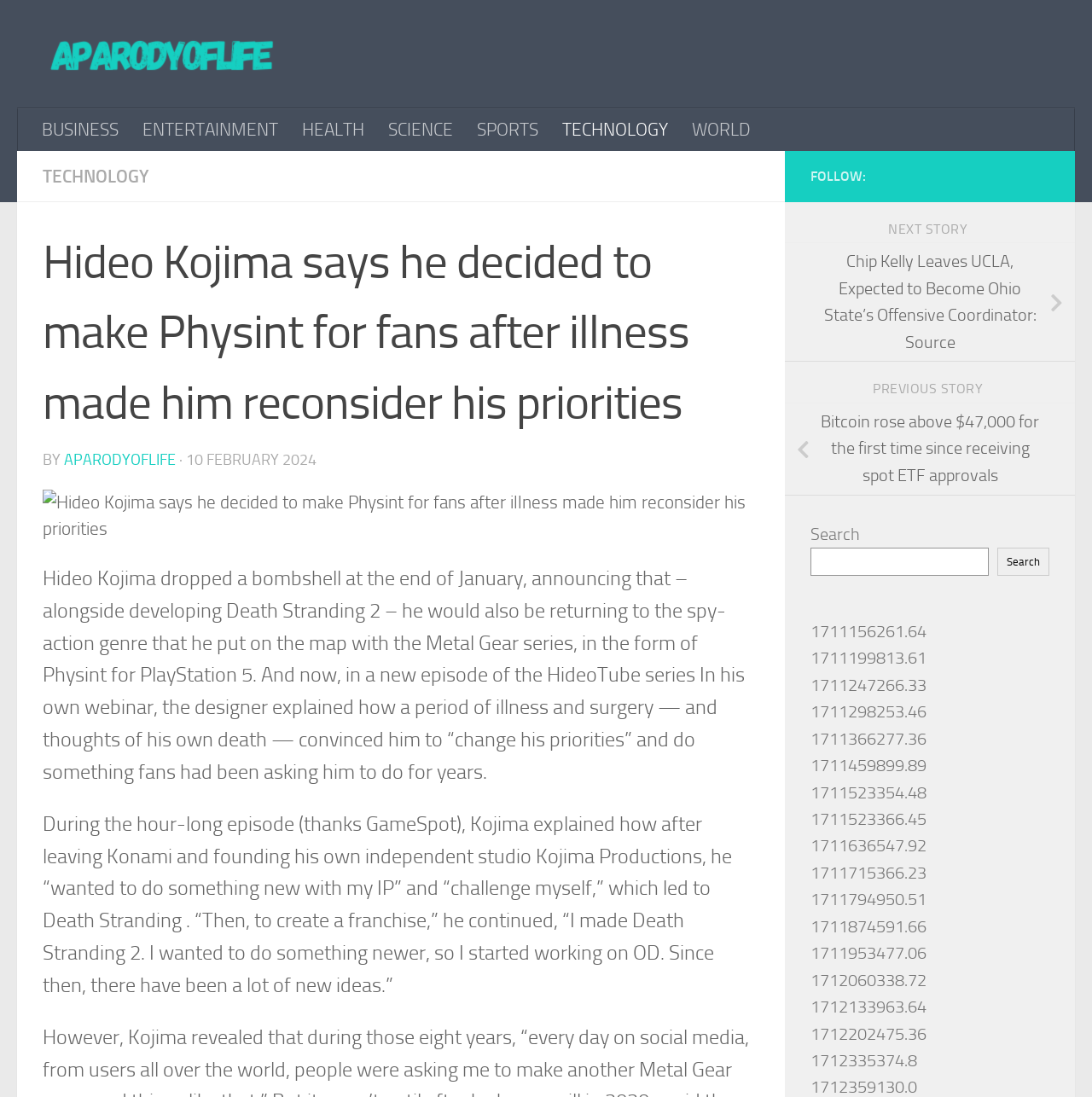Explain the webpage's layout and main content in detail.

This webpage appears to be a news article about Hideo Kojima, a video game designer, and his decision to create a new game called Physint. At the top of the page, there is a navigation menu with links to different sections of the website, including "Home page", "BUSINESS", "ENTERTAINMENT", "HEALTH", "SCIENCE", "SPORTS", "TECHNOLOGY", and "WORLD".

Below the navigation menu, there is a heading that repeats the title of the article, "Hideo Kojima says he decided to make Physint for fans after illness made him reconsider his priorities". Next to the heading, there is a link to the author's name, "APARODYOFLIFE", and a timestamp indicating when the article was published, "10 FEBRUARY 2024".

The main content of the article is a long block of text that describes Hideo Kojima's decision to create Physint, including his motivations and inspirations. The text is accompanied by an image related to the article.

On the right side of the page, there is a section with links to other news articles, including "Chip Kelly Leaves UCLA, Expected to Become Ohio State’s Offensive Coordinator: Source" and "Bitcoin rose above $47,000 for the first time since receiving spot ETF approvals". There is also a search bar and a series of links to other pages on the website, labeled with numbers and dates.

At the bottom of the page, there are links to previous and next stories, as well as a section with more links to other news articles.